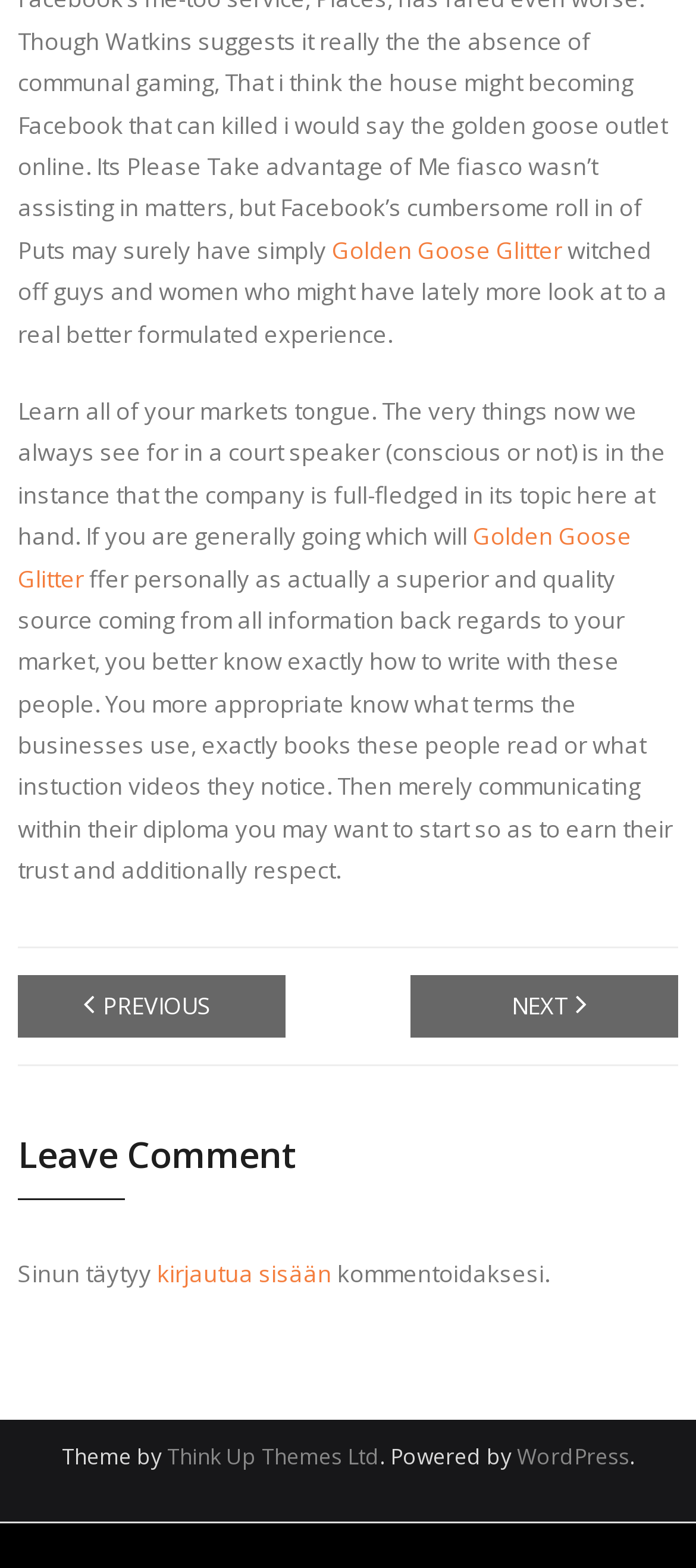Give a one-word or short phrase answer to the question: 
What is the content management system of this website?

WordPress